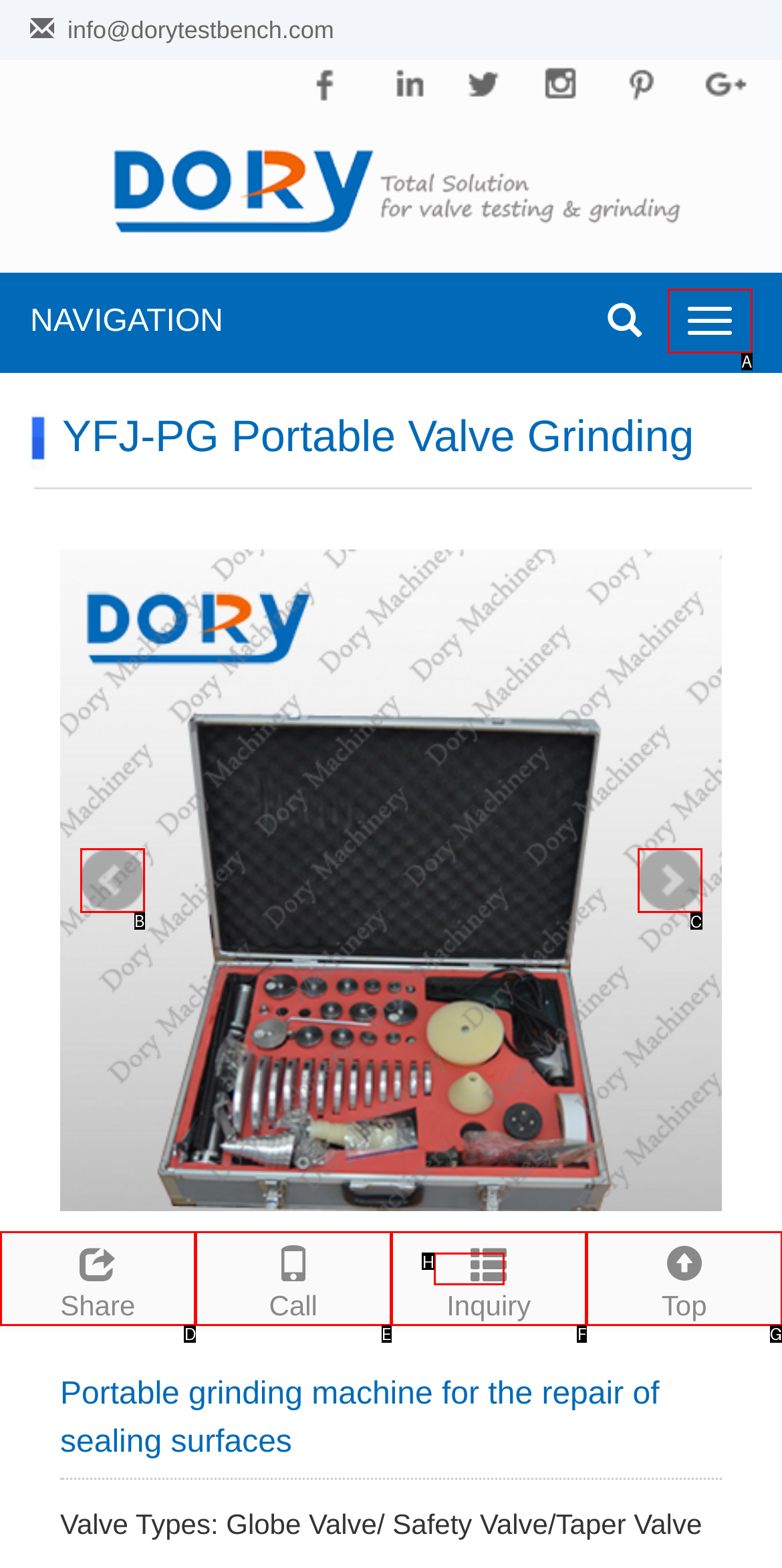Select the HTML element that should be clicked to accomplish the task: Click Huawei logo Reply with the corresponding letter of the option.

None